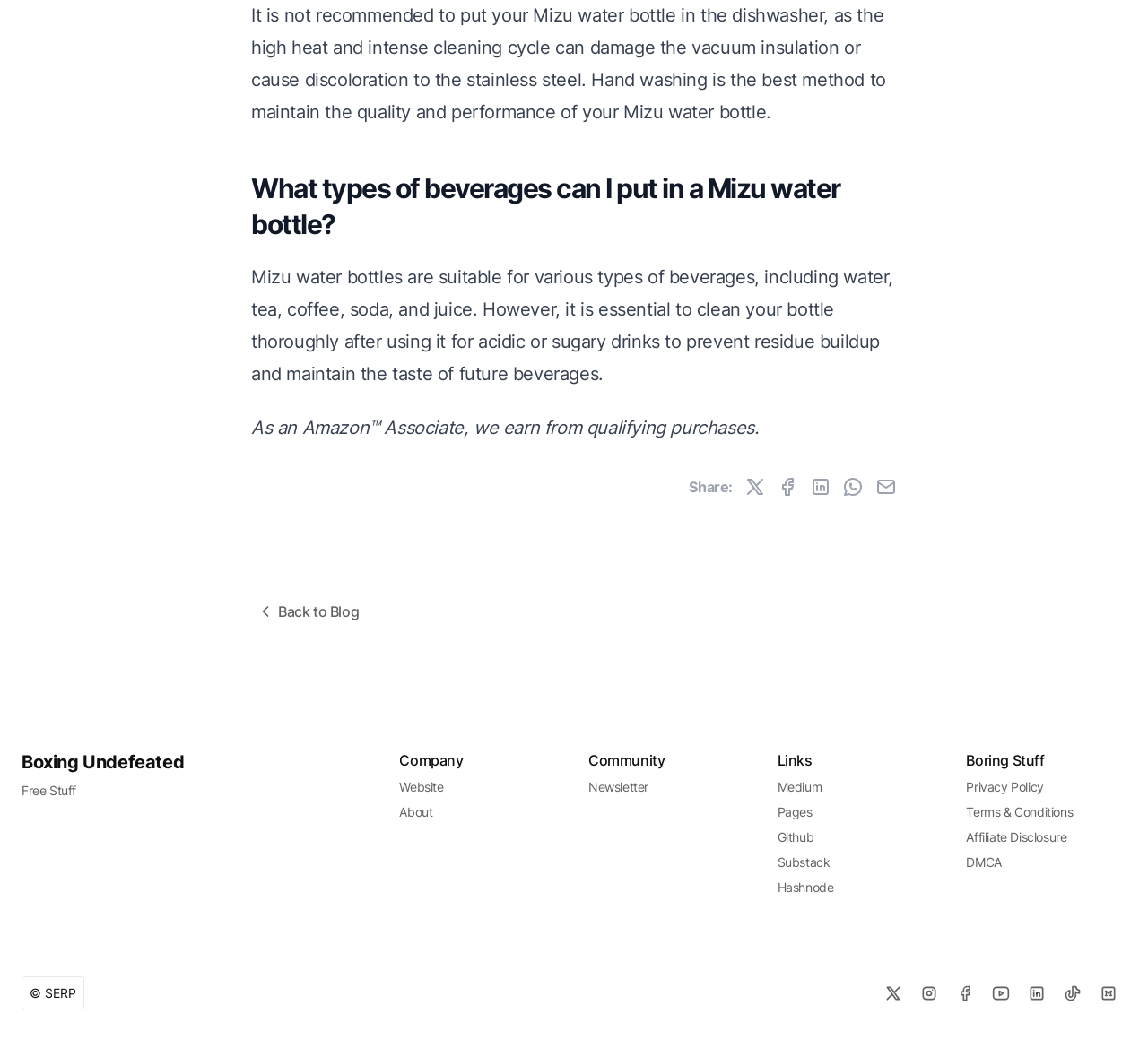What is the purpose of hand washing Mizu water bottles?
Based on the image, please offer an in-depth response to the question.

According to the text, hand washing is the best method to maintain the quality and performance of Mizu water bottles, implying that it helps to preserve the bottle's condition and functionality.